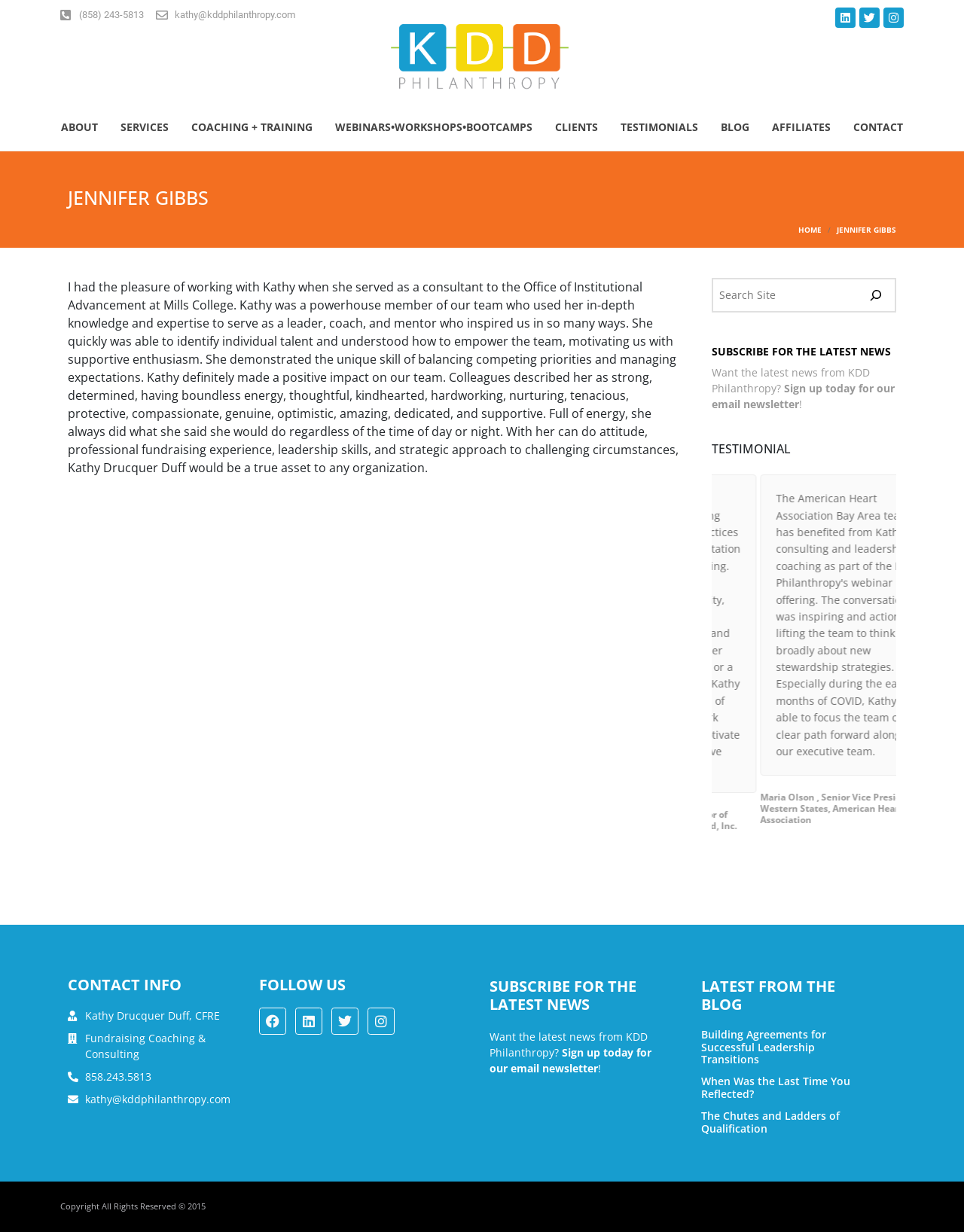What is the topic of the first blog post? Using the information from the screenshot, answer with a single word or phrase.

Building Agreements for Successful Leadership Transitions